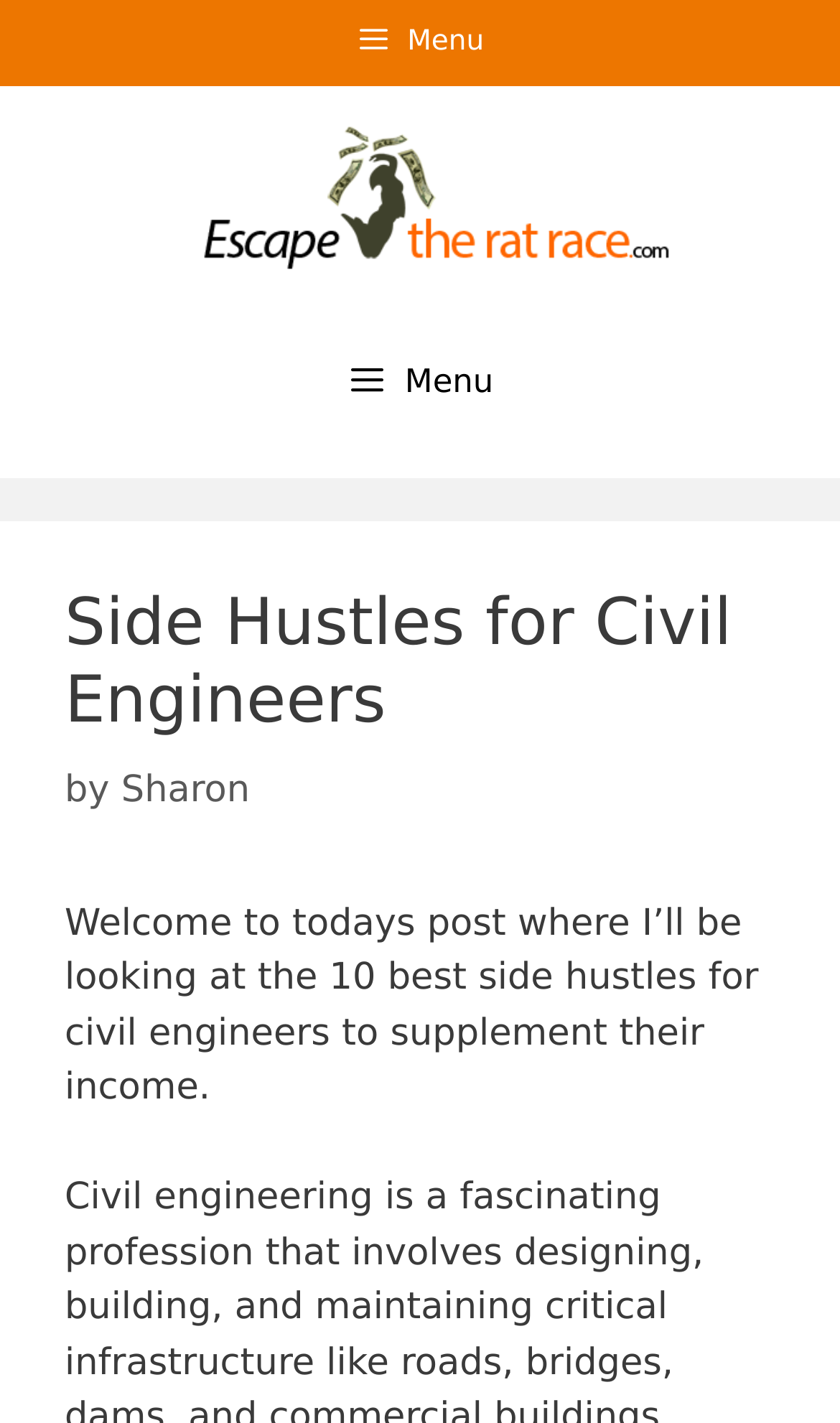What is the name of the author of this post?
Look at the screenshot and provide an in-depth answer.

I found the author's name by looking at the header section of the webpage, where it says 'by Sharon'. This indicates that Sharon is the author of the post.